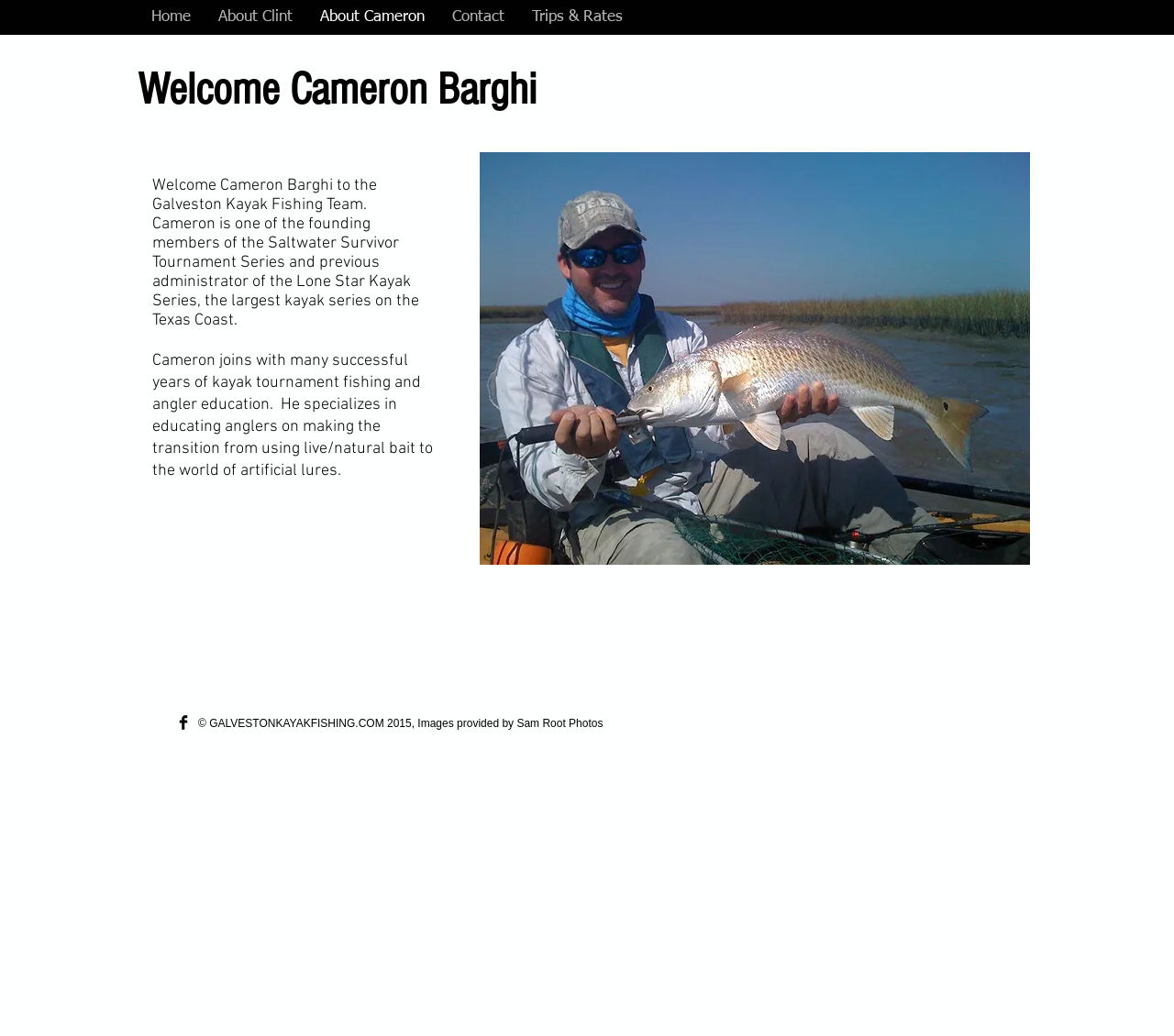Please provide the main heading of the webpage content.

Welcome Cameron Barghi